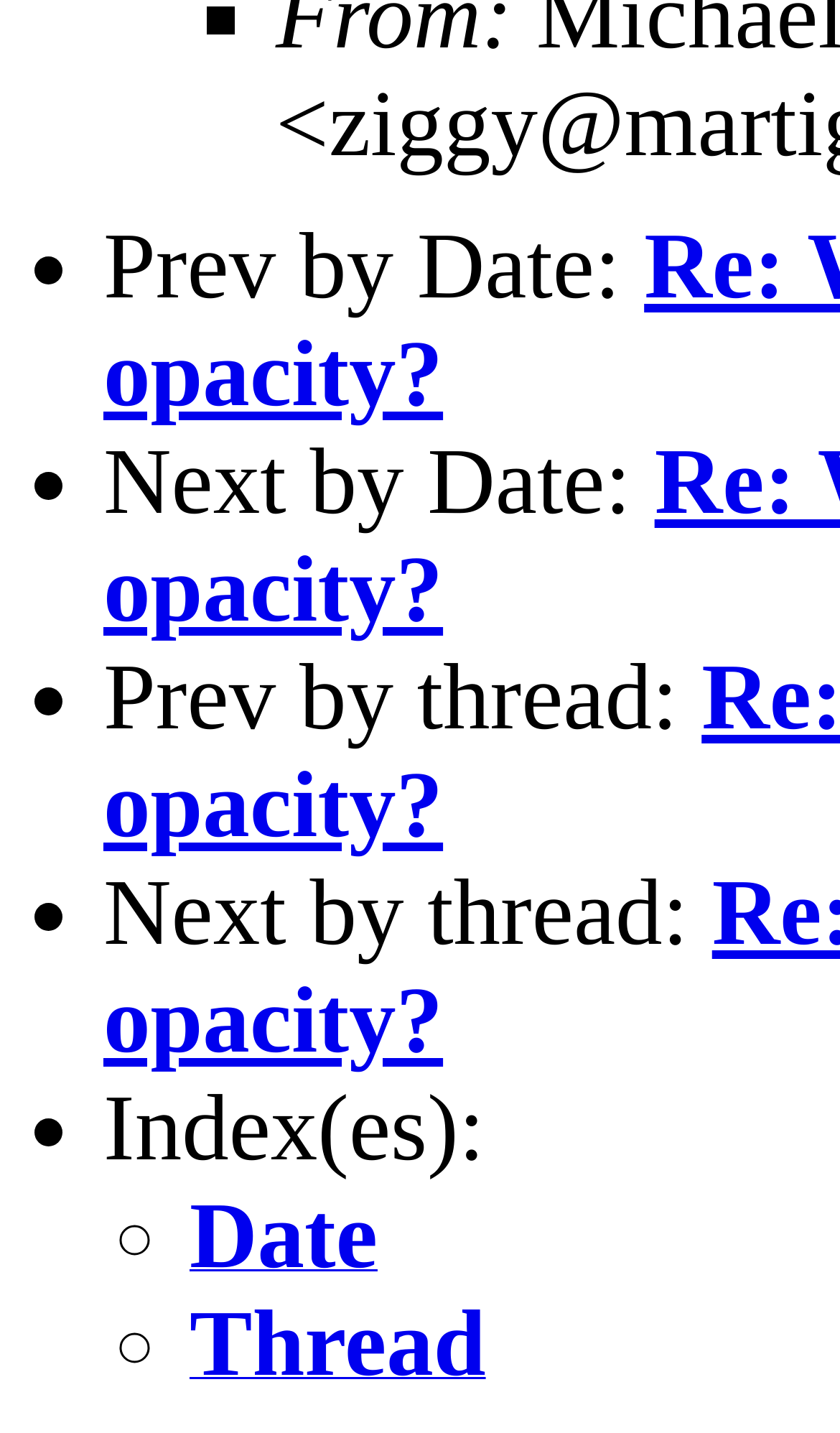Provide your answer in a single word or phrase: 
What is the purpose of the list markers?

To indicate navigation options